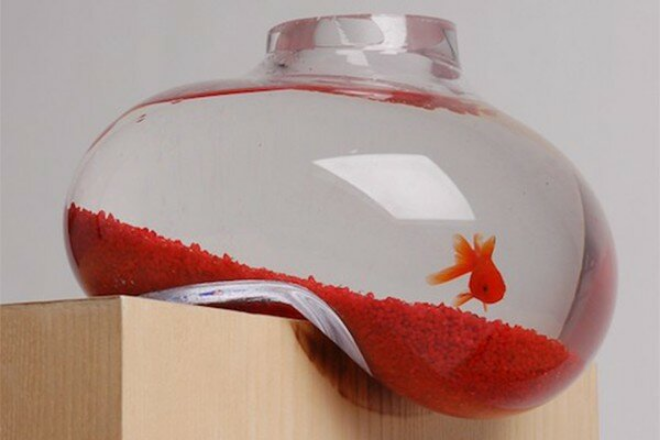What is the primary function of the aquarium?
Using the visual information from the image, give a one-word or short-phrase answer.

Home for the fish